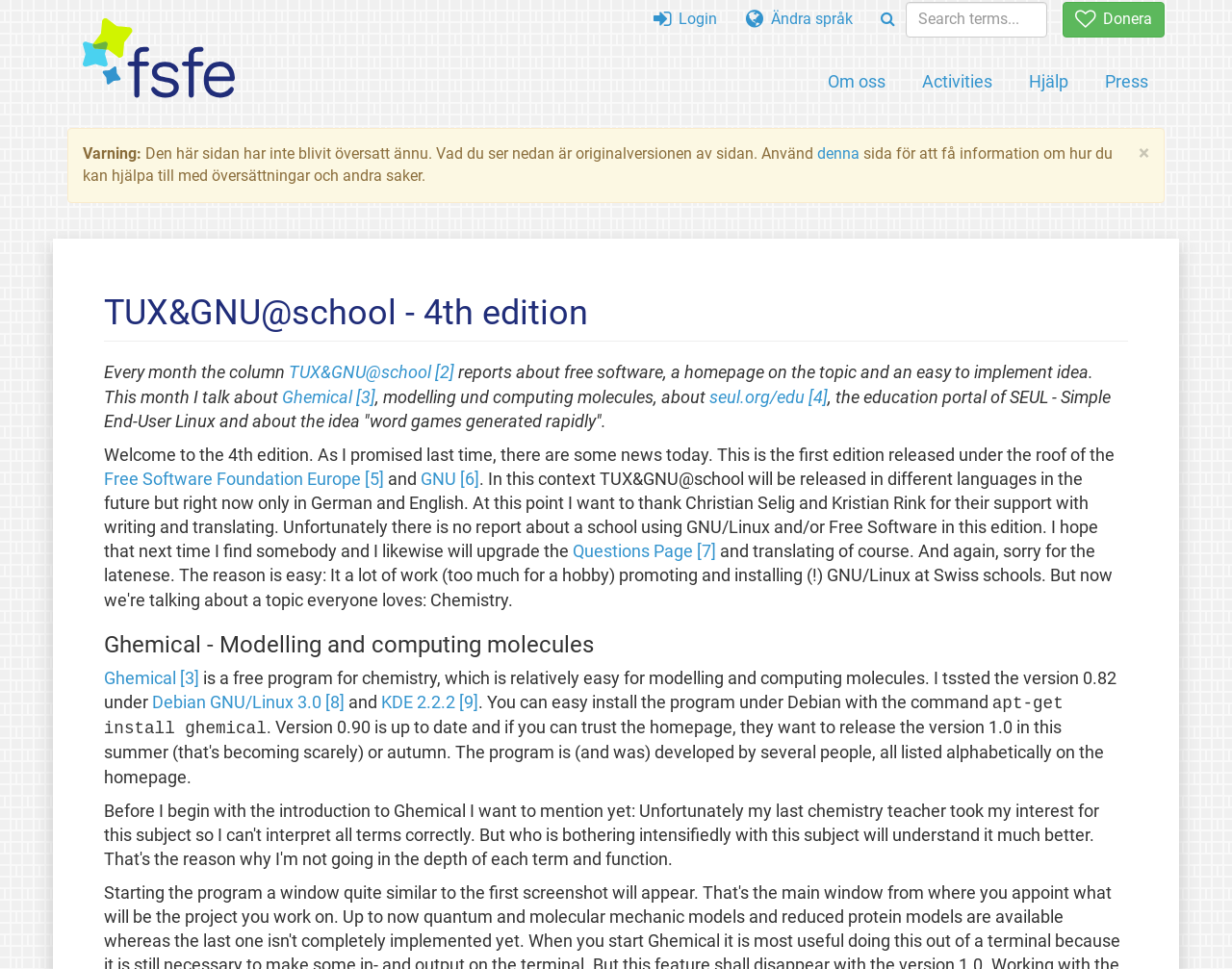Please determine the bounding box coordinates of the element's region to click for the following instruction: "Contact Australian Glass Group via phone".

None